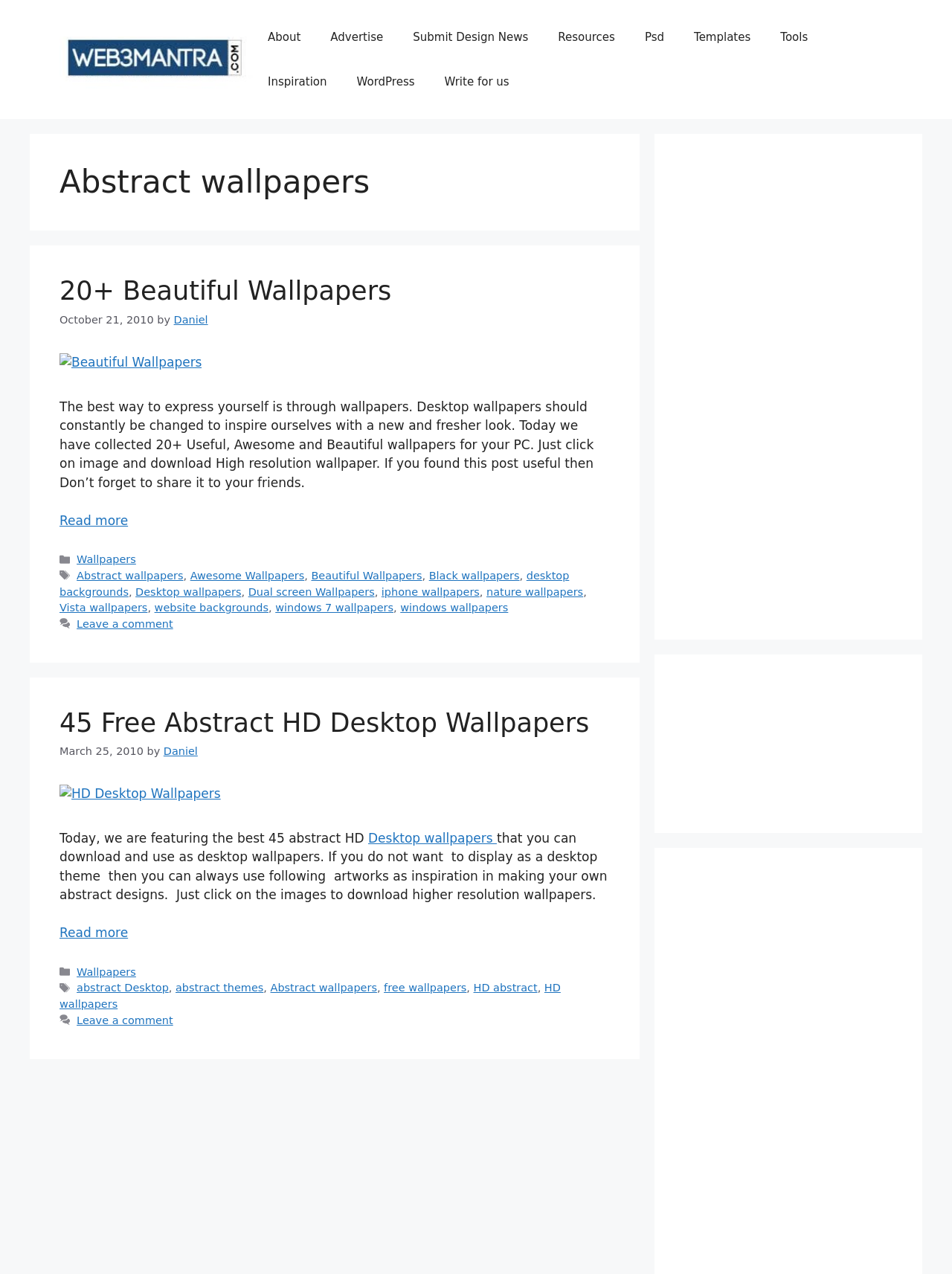Identify the bounding box coordinates for the element you need to click to achieve the following task: "Read more about '20+ Beautiful Wallpapers'". Provide the bounding box coordinates as four float numbers between 0 and 1, in the form [left, top, right, bottom].

[0.062, 0.403, 0.134, 0.414]